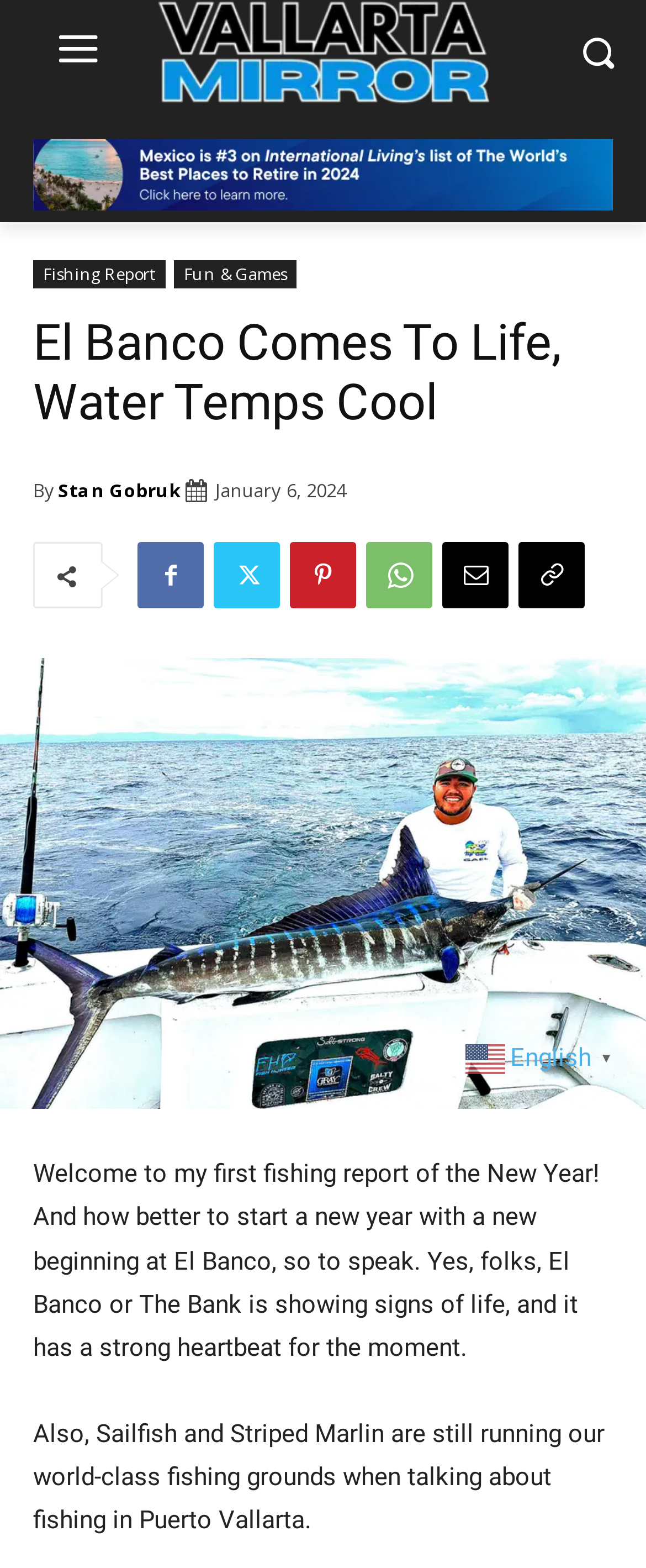Can you specify the bounding box coordinates for the region that should be clicked to fulfill this instruction: "Click the logo".

[0.231, 0.0, 0.769, 0.067]